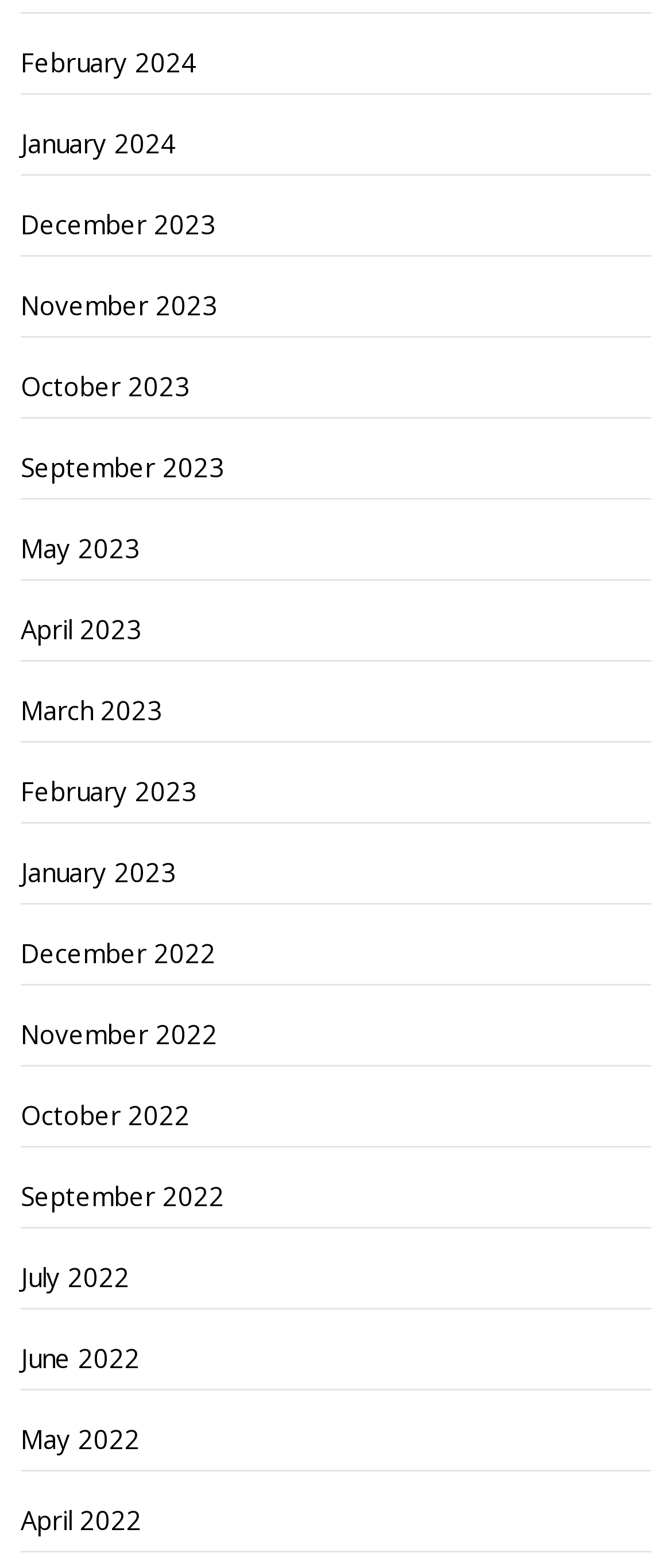Find the bounding box coordinates for the HTML element described in this sentence: "January 2024". Provide the coordinates as four float numbers between 0 and 1, in the format [left, top, right, bottom].

[0.031, 0.072, 0.969, 0.113]